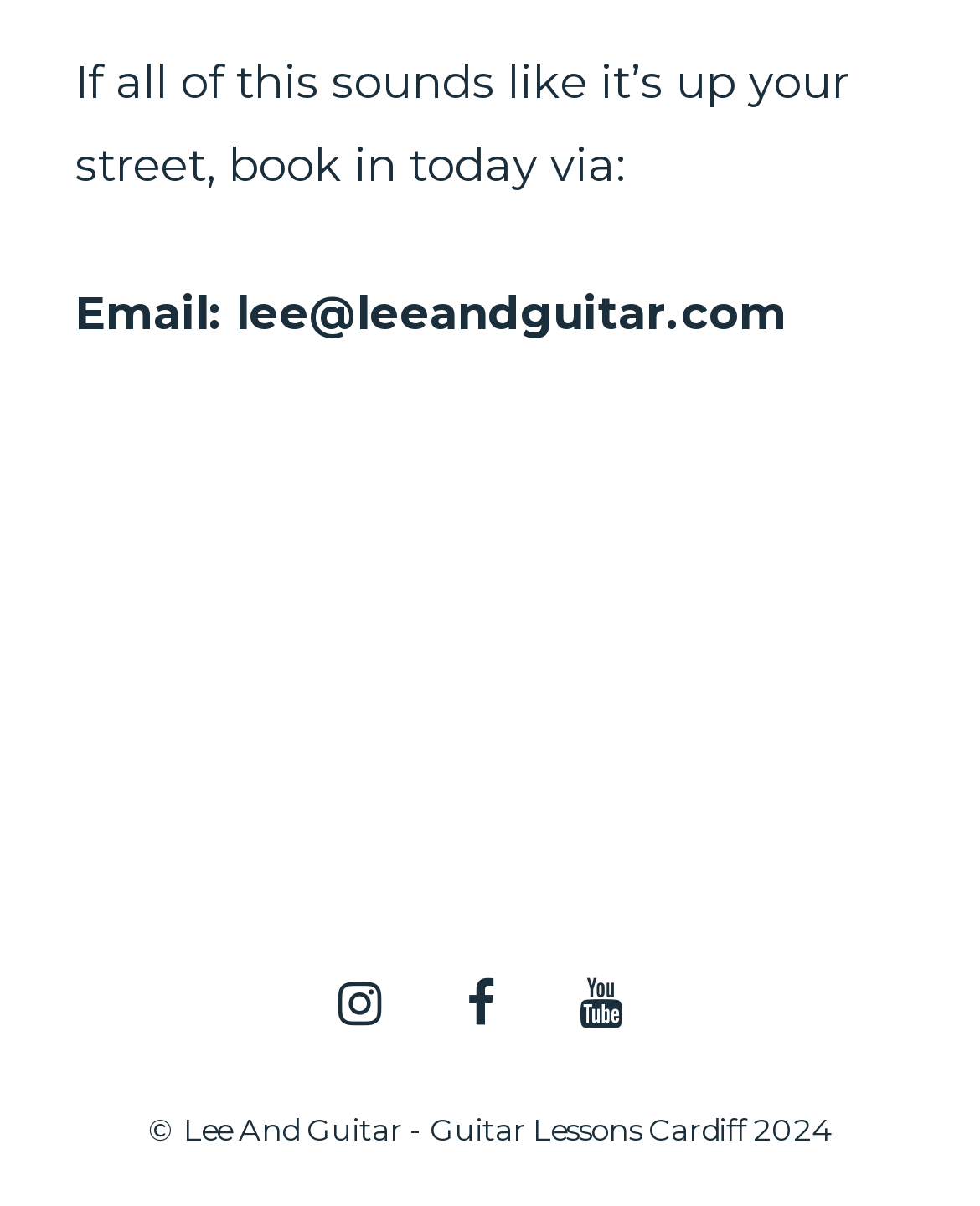How many social media platforms are linked on this webpage?
Ensure your answer is thorough and detailed.

In the complementary section, there are three links to social media platforms: Instagram, Facebook, and YouTube.